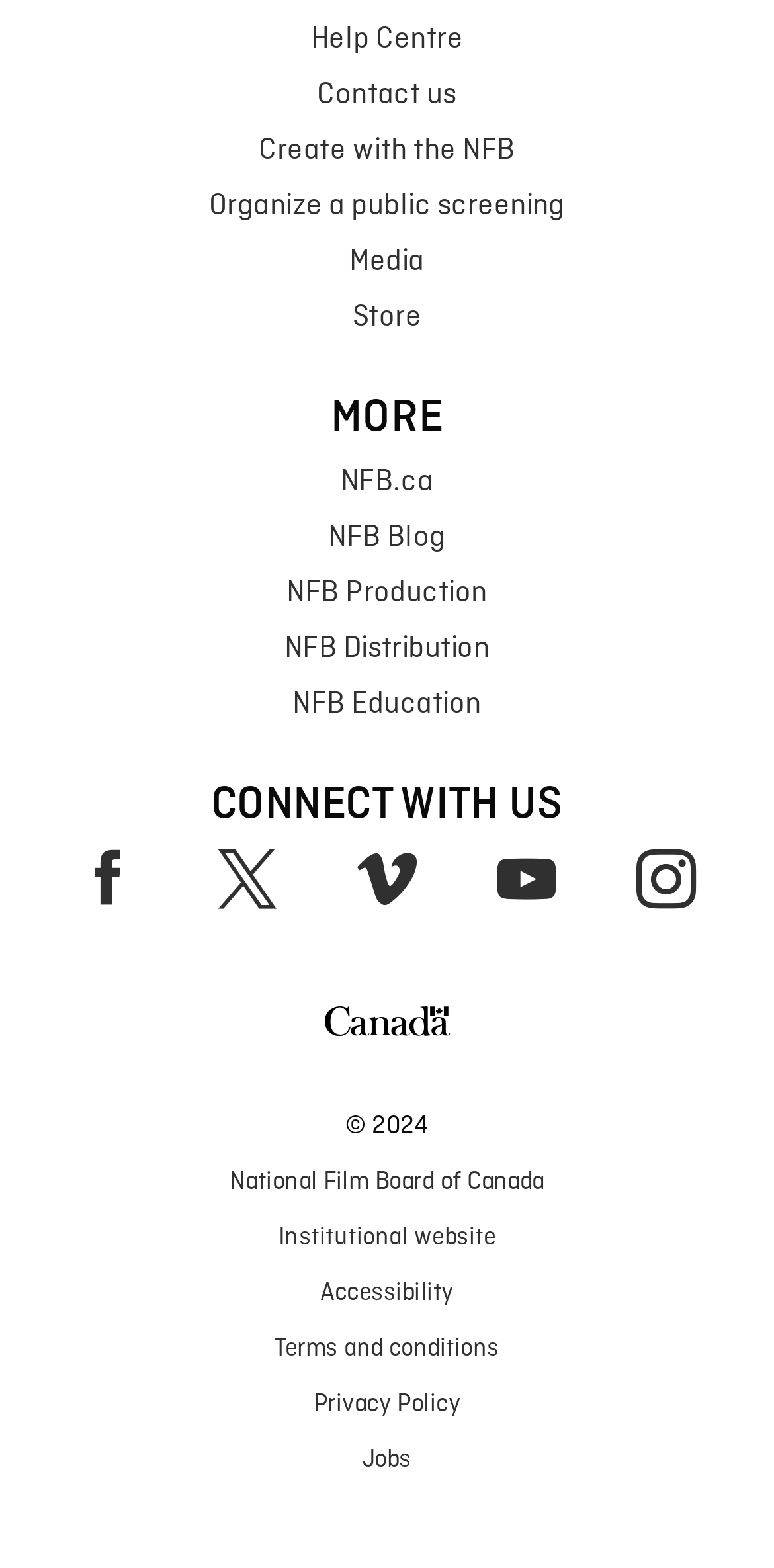Locate the bounding box coordinates of the region to be clicked to comply with the following instruction: "Visit the National Film Board of Canada". The coordinates must be four float numbers between 0 and 1, in the form [left, top, right, bottom].

[0.025, 0.736, 0.975, 0.772]